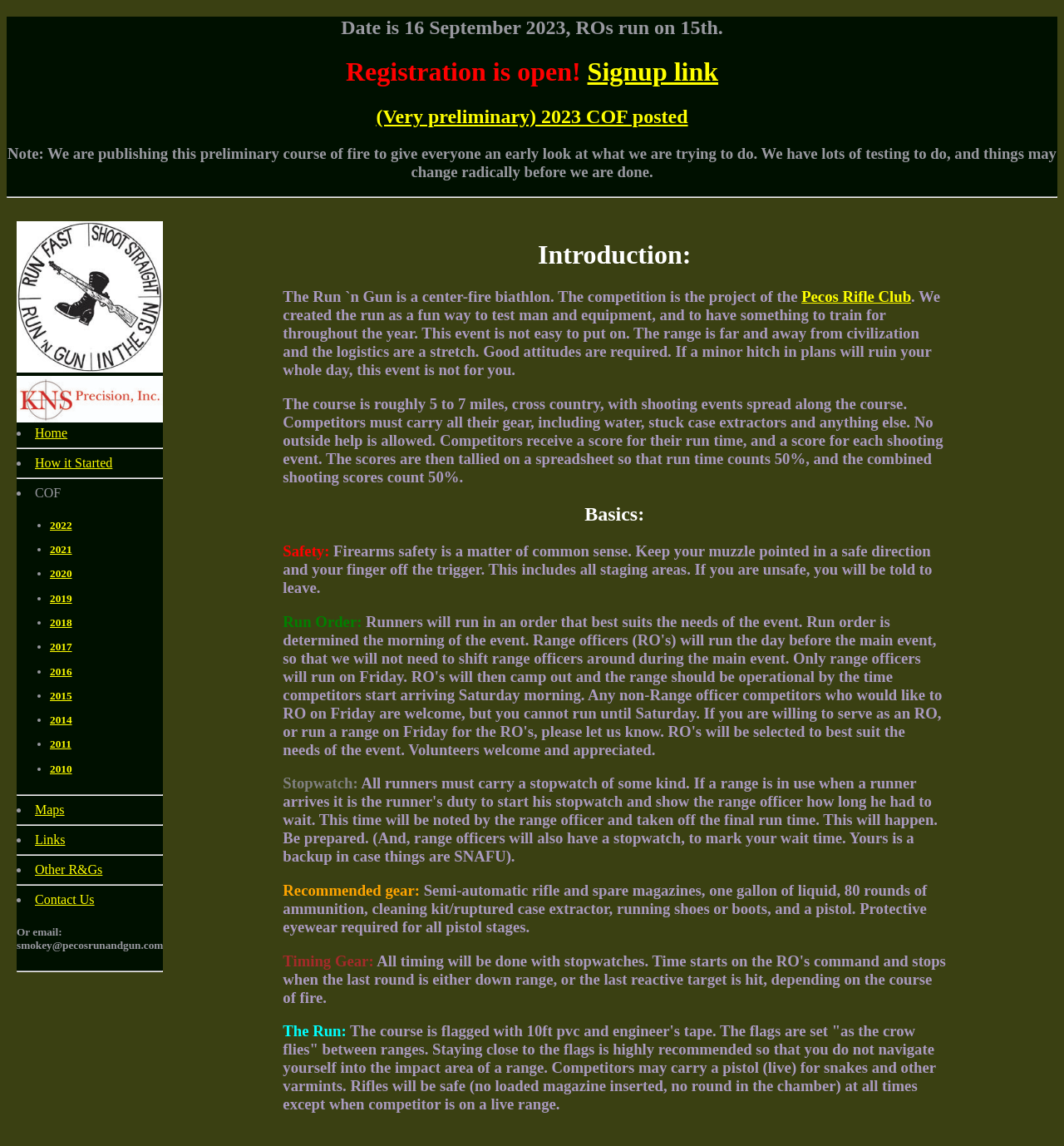Answer the question briefly using a single word or phrase: 
How is the course flagged?

With 10ft pvc and engineer's tape